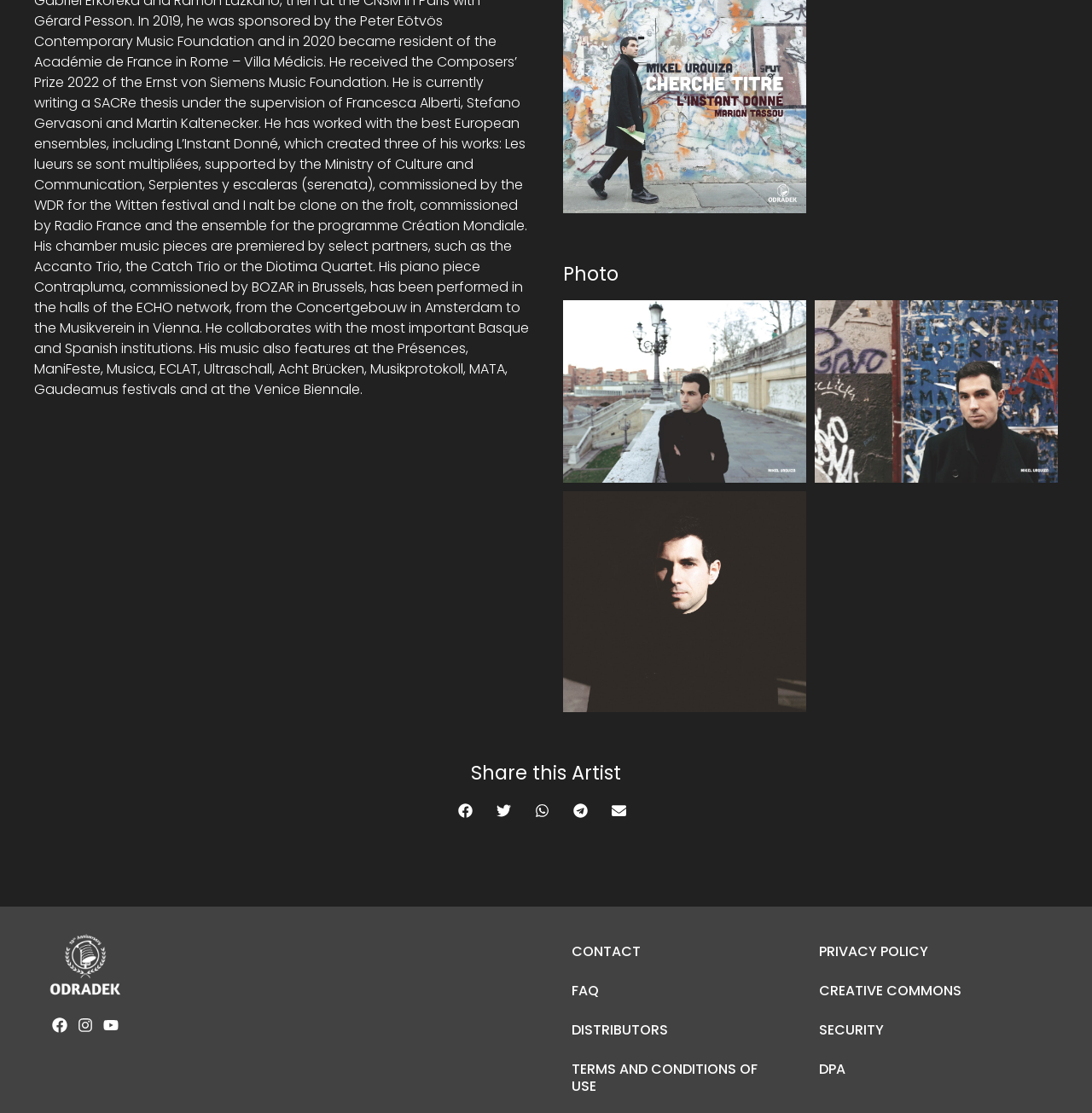For the following element description, predict the bounding box coordinates in the format (top-left x, top-left y, bottom-right x, bottom-right y). All values should be floating point numbers between 0 and 1. Description: DPA

[0.734, 0.943, 0.961, 0.978]